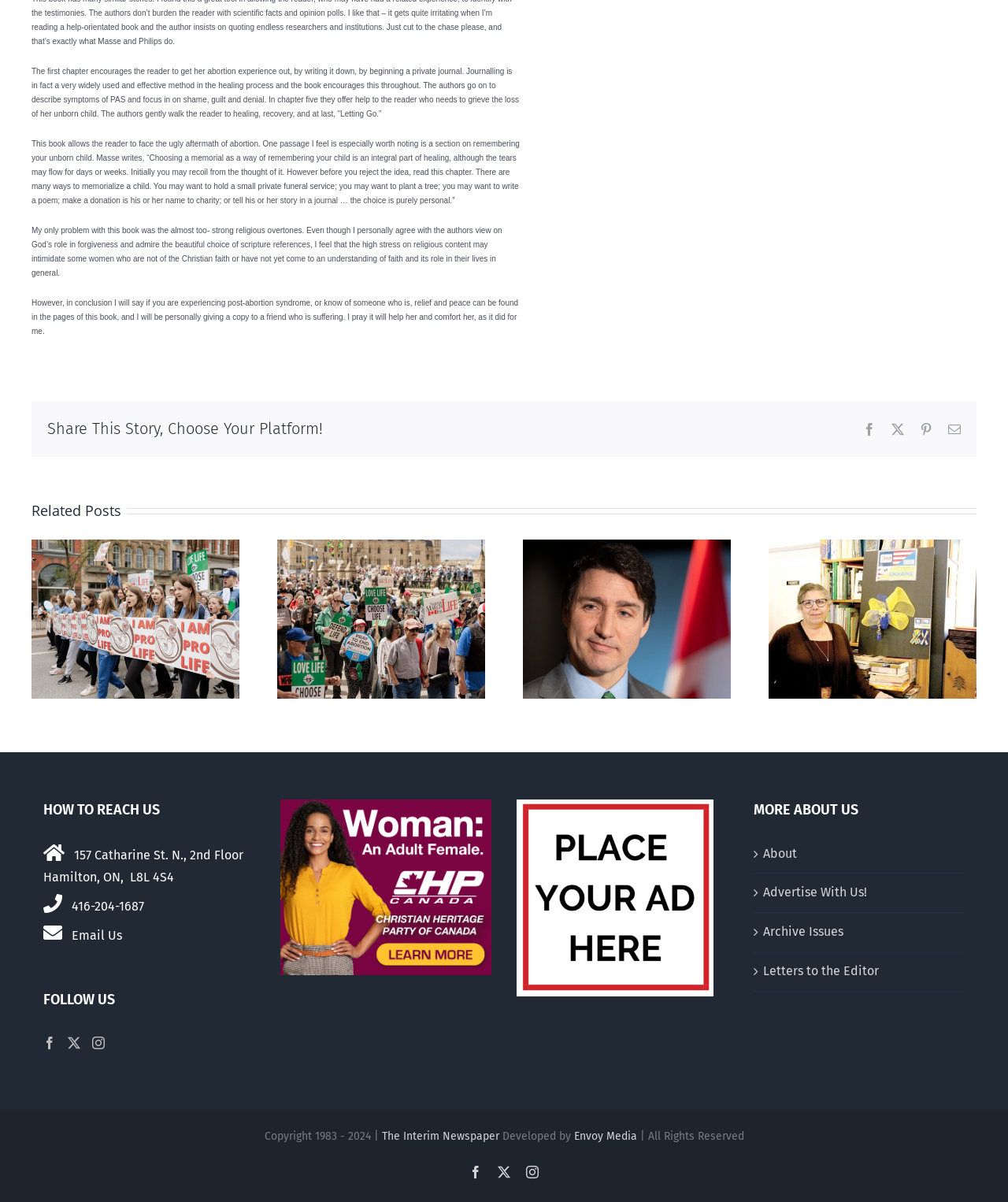Find the bounding box coordinates of the area to click in order to follow the instruction: "View related post 'Pro-lifers at 27th annual March for Life vow to never forget'".

[0.139, 0.472, 0.167, 0.496]